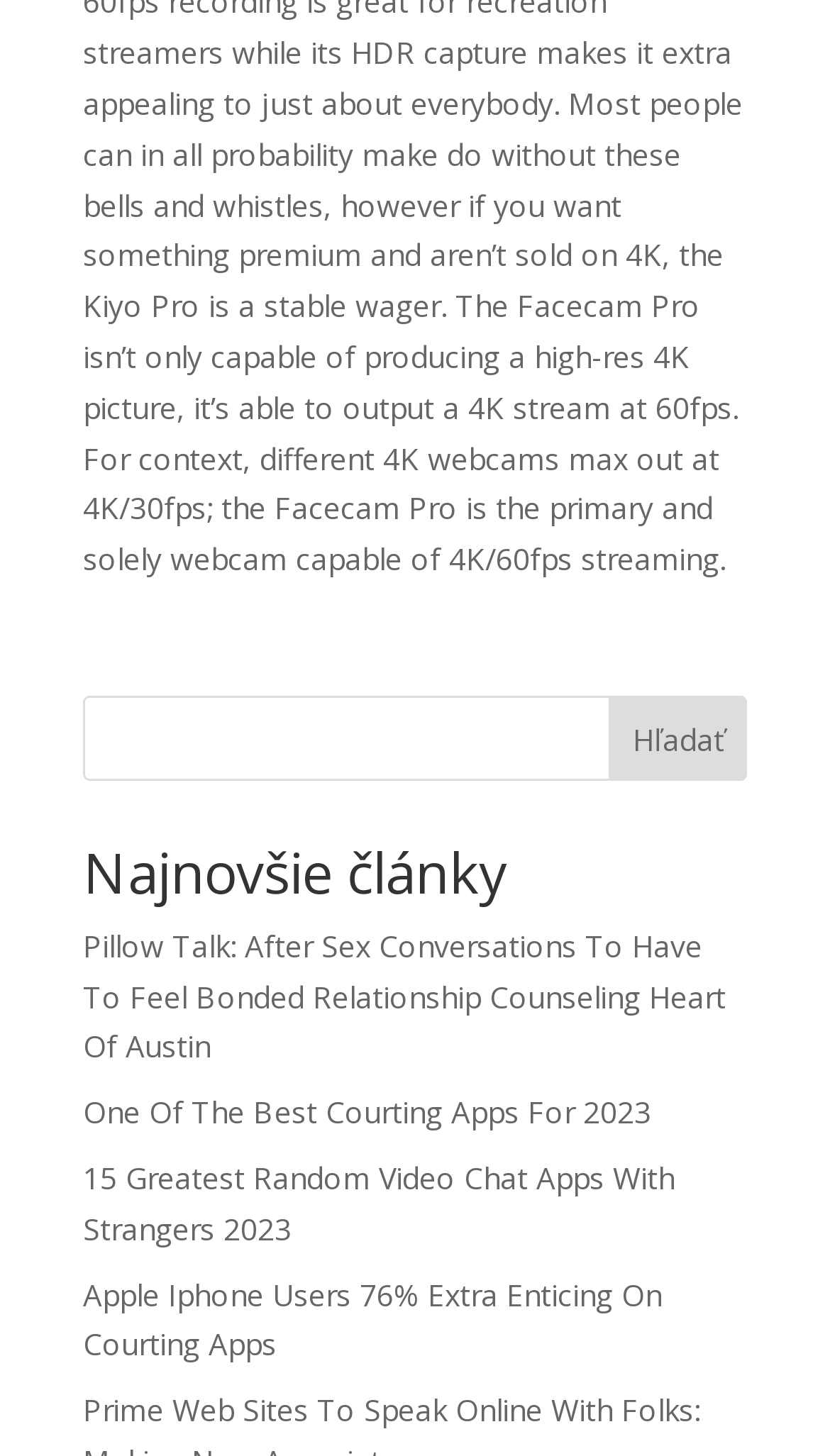What type of content is listed on the webpage?
Offer a detailed and exhaustive answer to the question.

The webpage contains a list of links with descriptive text, which suggests that the content is a list of articles or blog posts. The text of the links, such as 'Pillow Talk: After Sex Conversations To Have To Feel Bonded Relationship Counseling Heart Of Austin', implies that the articles are related to relationships and counseling.